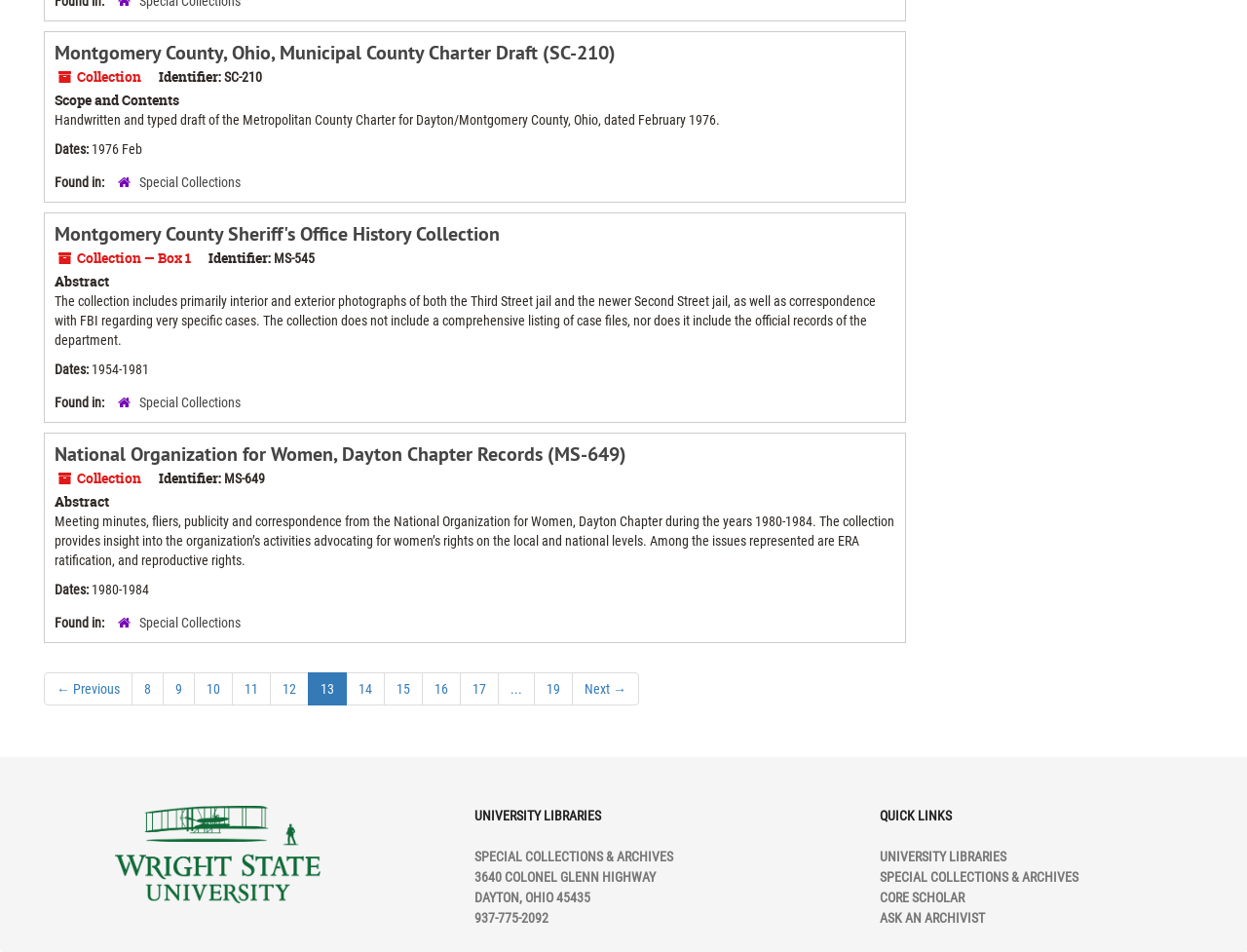Pinpoint the bounding box coordinates of the area that must be clicked to complete this instruction: "Contact the University Libraries".

[0.38, 0.956, 0.44, 0.972]